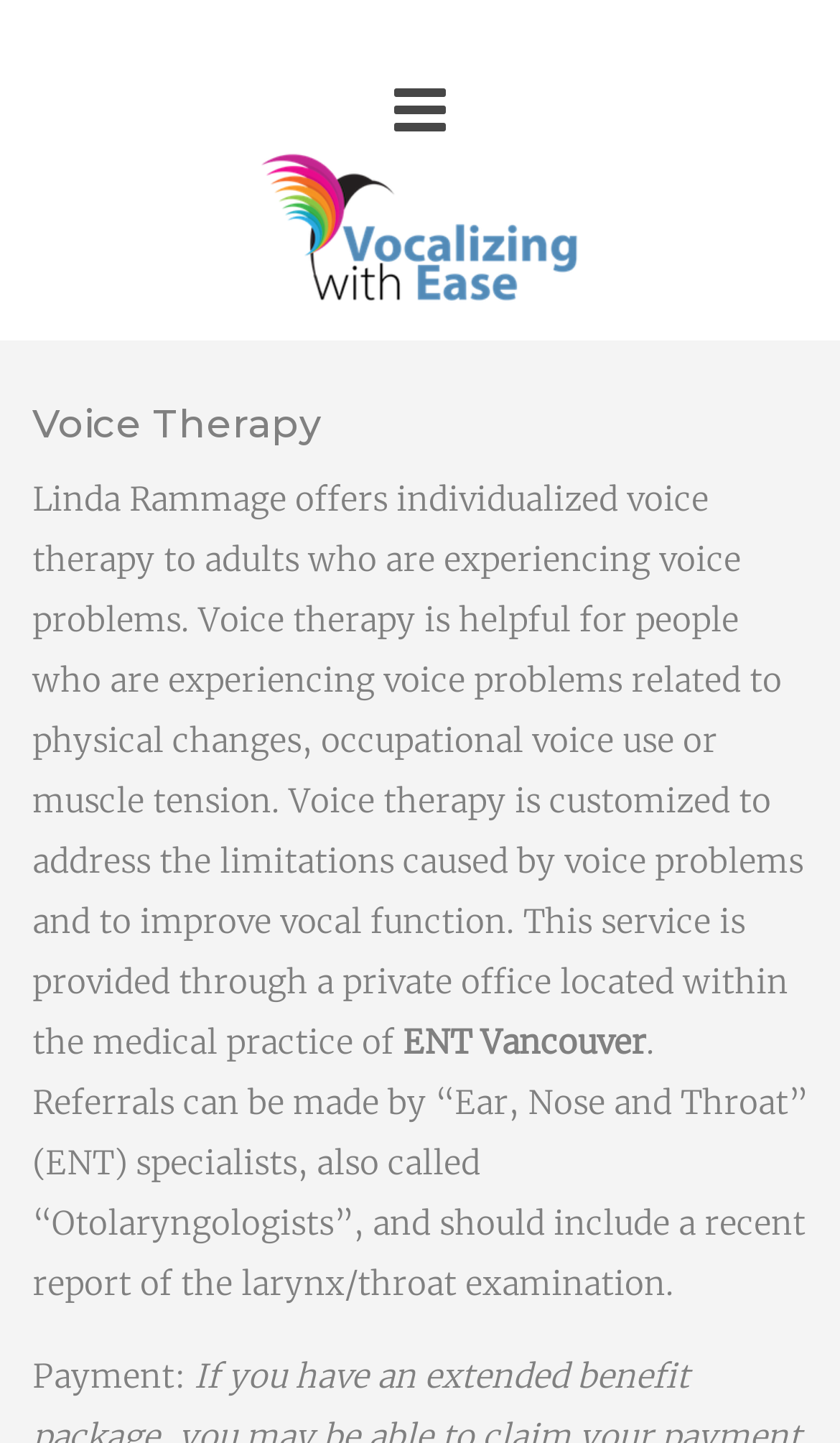Where is the private office located?
Please describe in detail the information shown in the image to answer the question.

I found the answer by looking at the StaticText element that says 'This service is provided through a private office located within the medical practice of ENT Vancouver.' This indicates that the private office is located within the medical practice of ENT Vancouver.